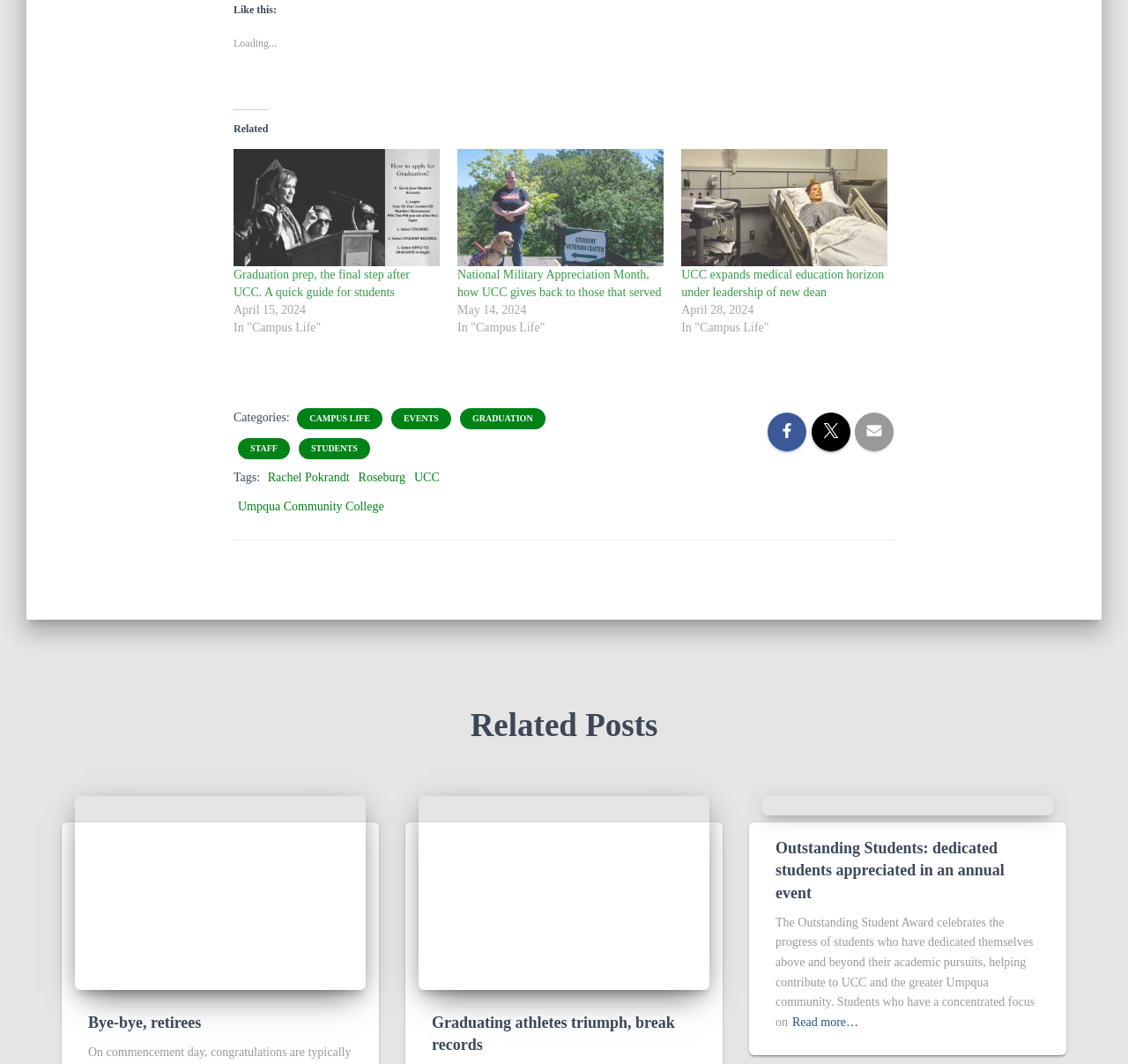Use a single word or phrase to answer the question:
What is the date of the second article?

May 14, 2024